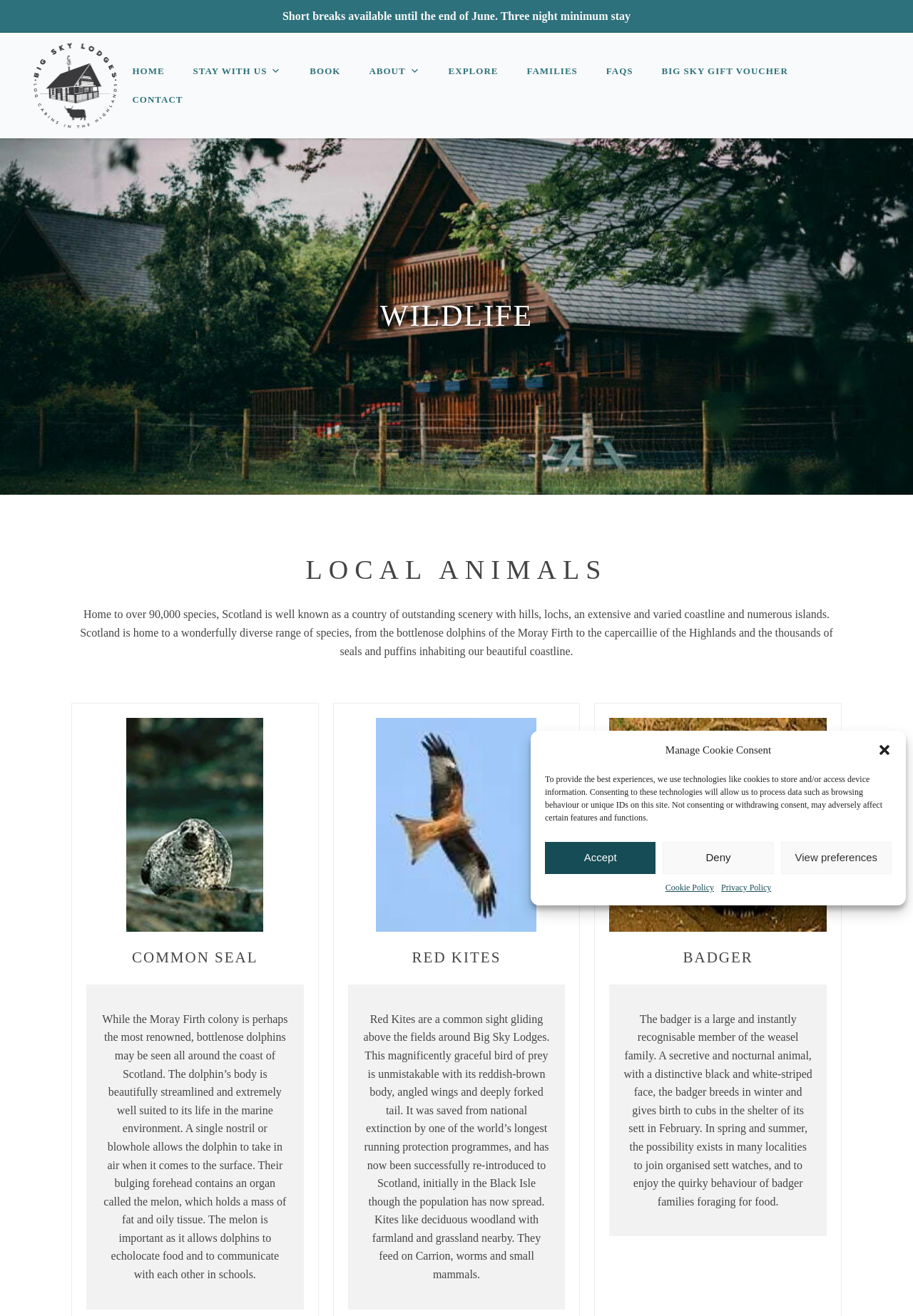Locate the bounding box coordinates of the element you need to click to accomplish the task described by this instruction: "Click the CONTACT link".

[0.129, 0.065, 0.216, 0.086]